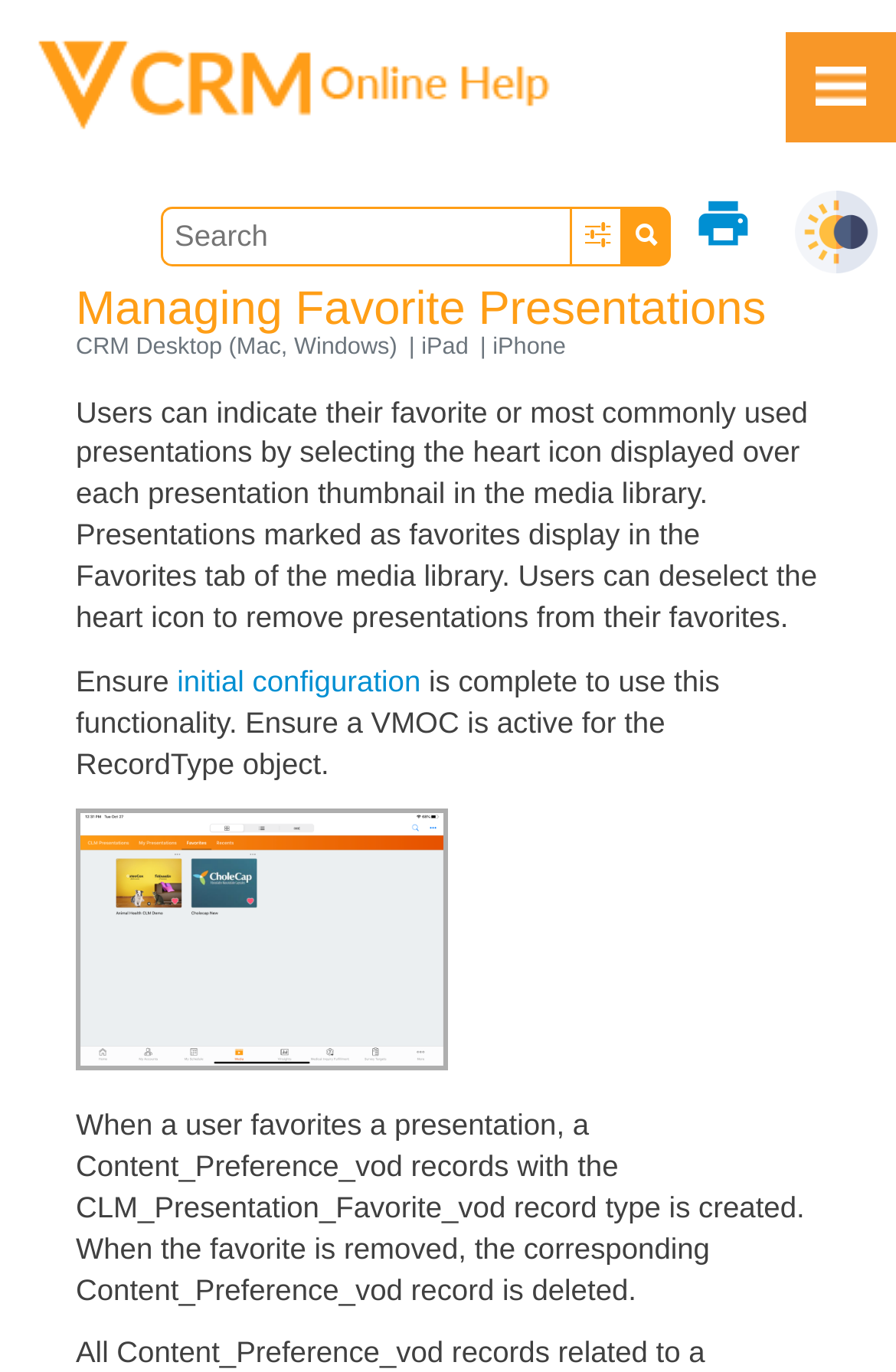Find the coordinates for the bounding box of the element with this description: "Sound and Movement Tags".

None